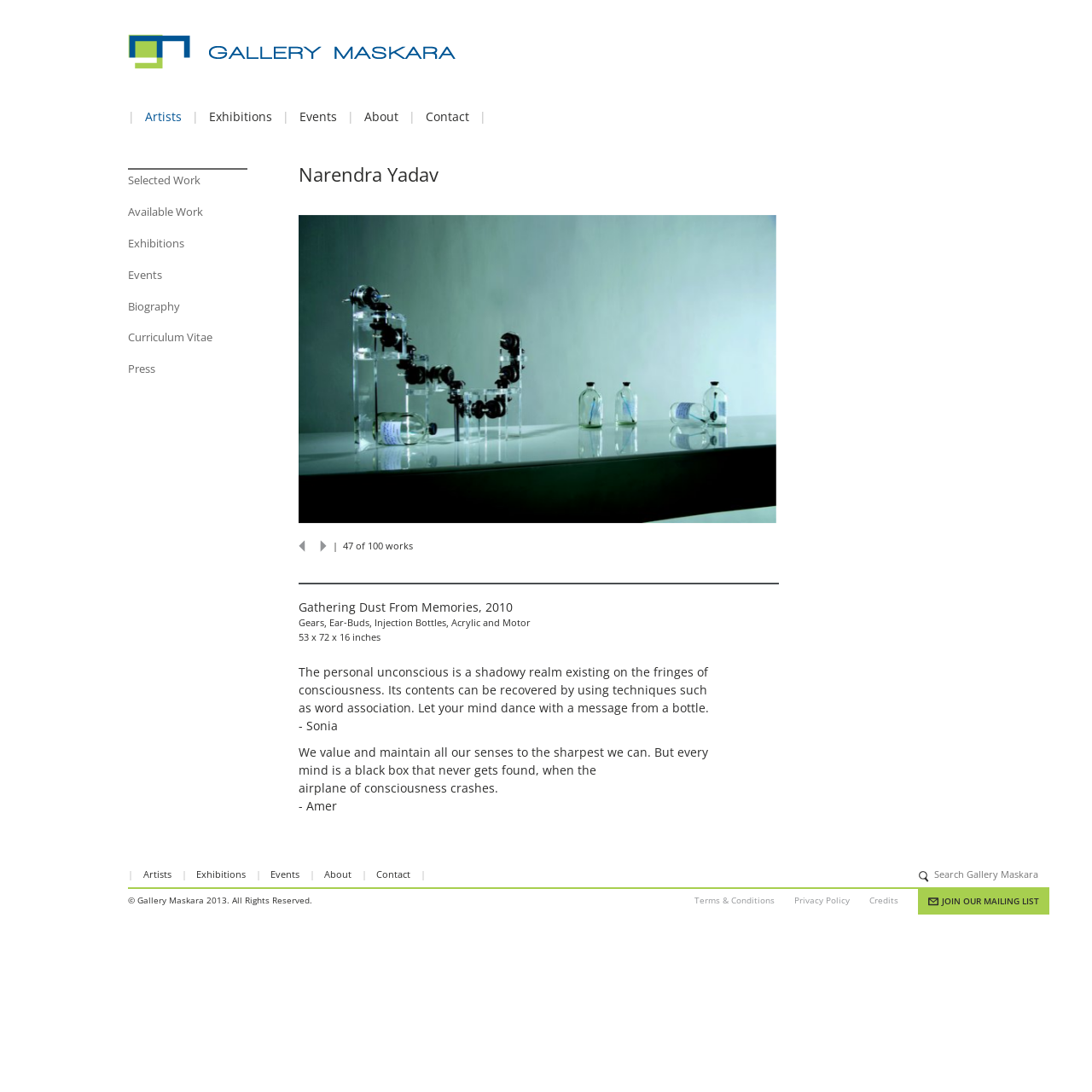Find the bounding box coordinates of the element to click in order to complete the given instruction: "click the logo."

[0.117, 0.0, 0.417, 0.098]